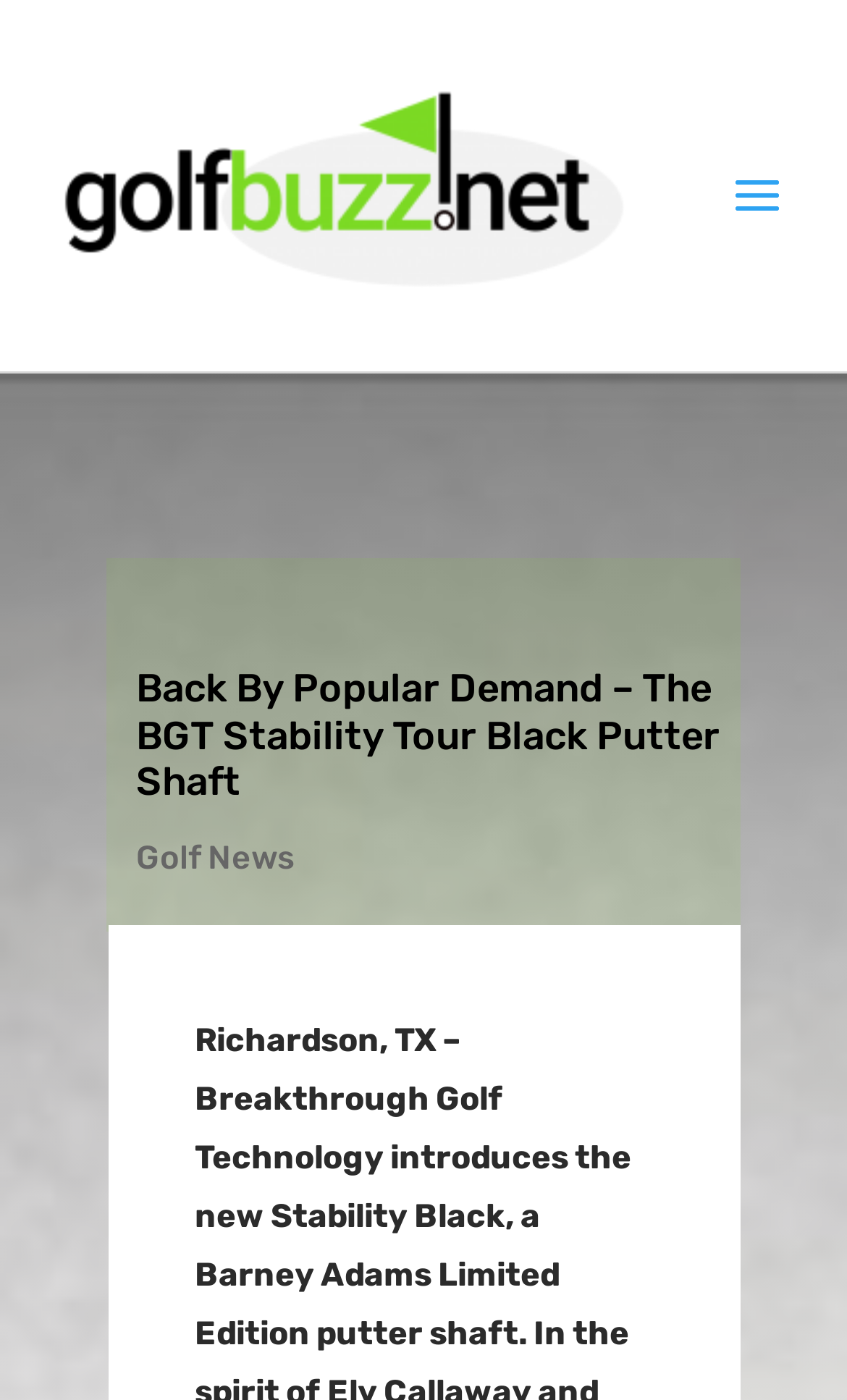Using the provided description: "Golf News", find the bounding box coordinates of the corresponding UI element. The output should be four float numbers between 0 and 1, in the format [left, top, right, bottom].

[0.16, 0.599, 0.347, 0.626]